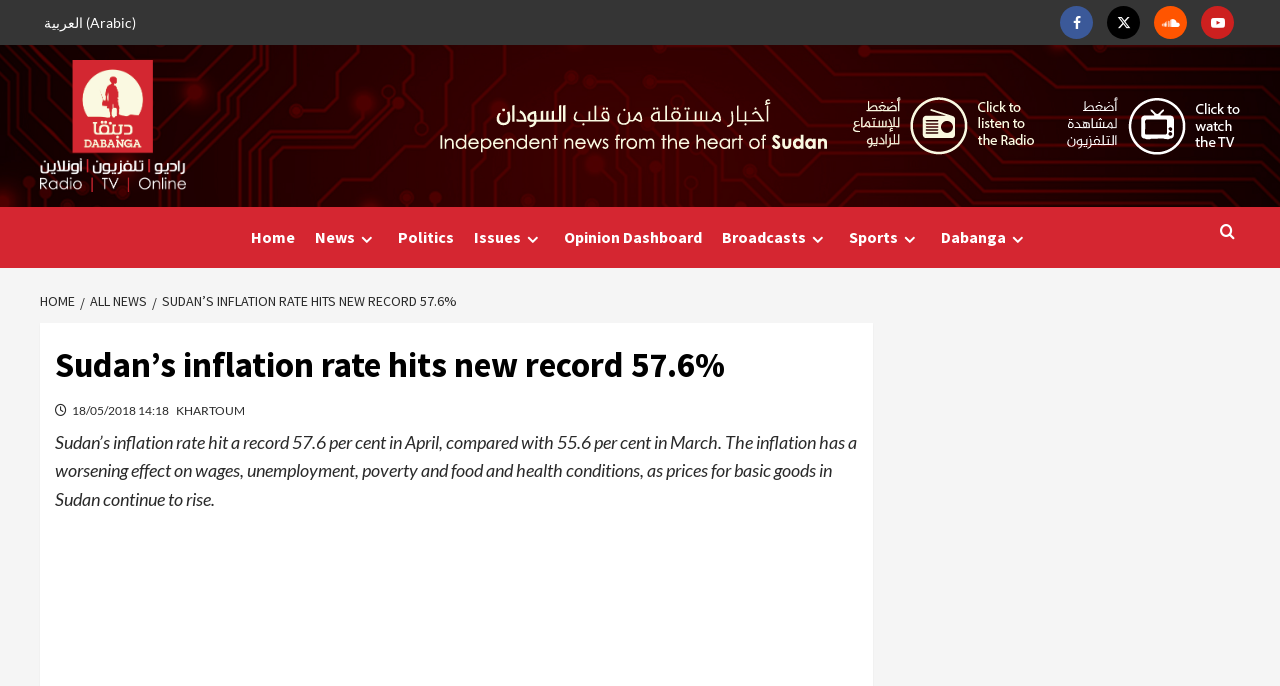Extract the bounding box of the UI element described as: "All News".

[0.062, 0.425, 0.119, 0.452]